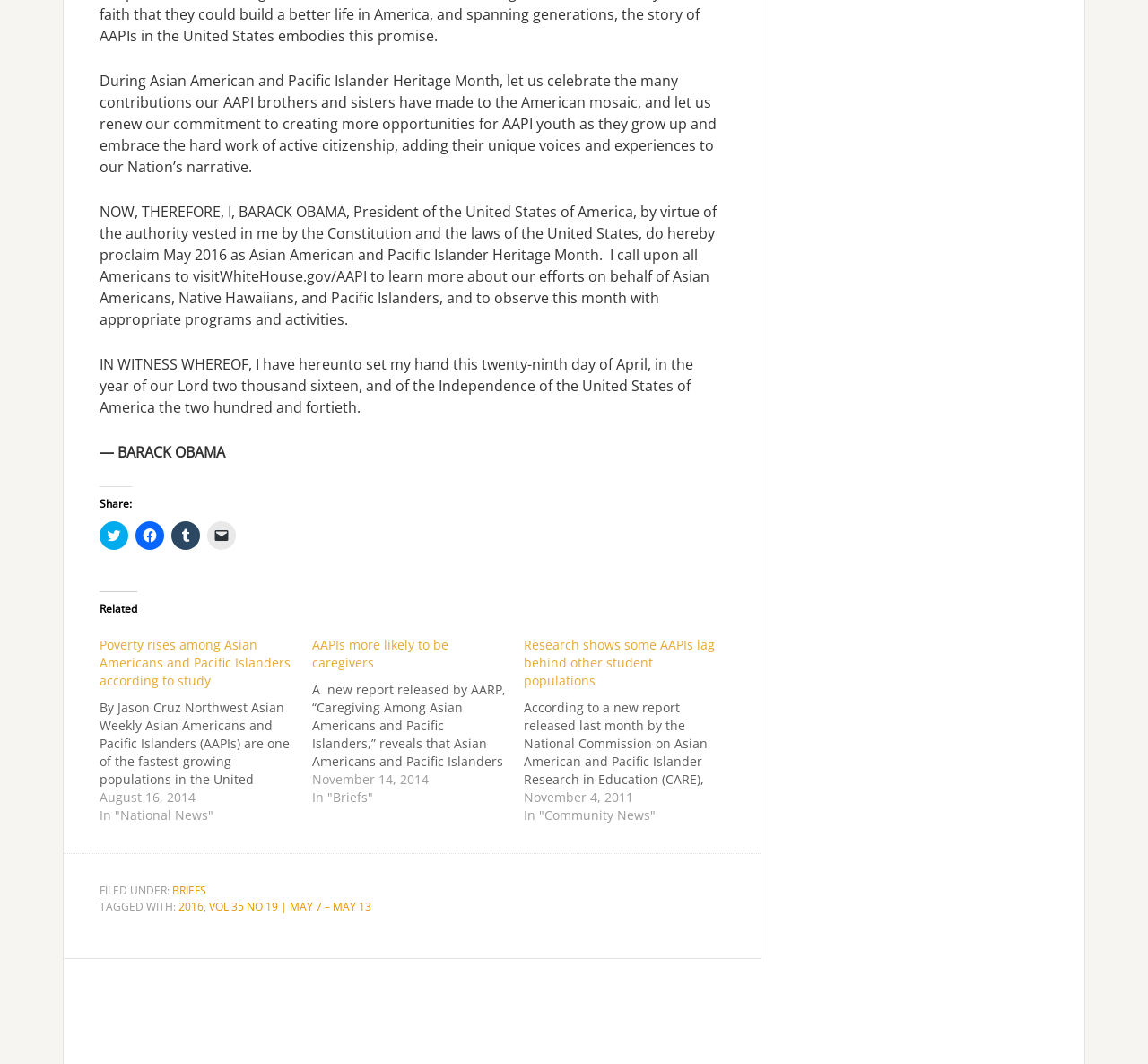Respond concisely with one word or phrase to the following query:
What is the topic of the article 'Poverty rises among Asian Americans and Pacific Islanders according to study'?

Poverty among AAPIs